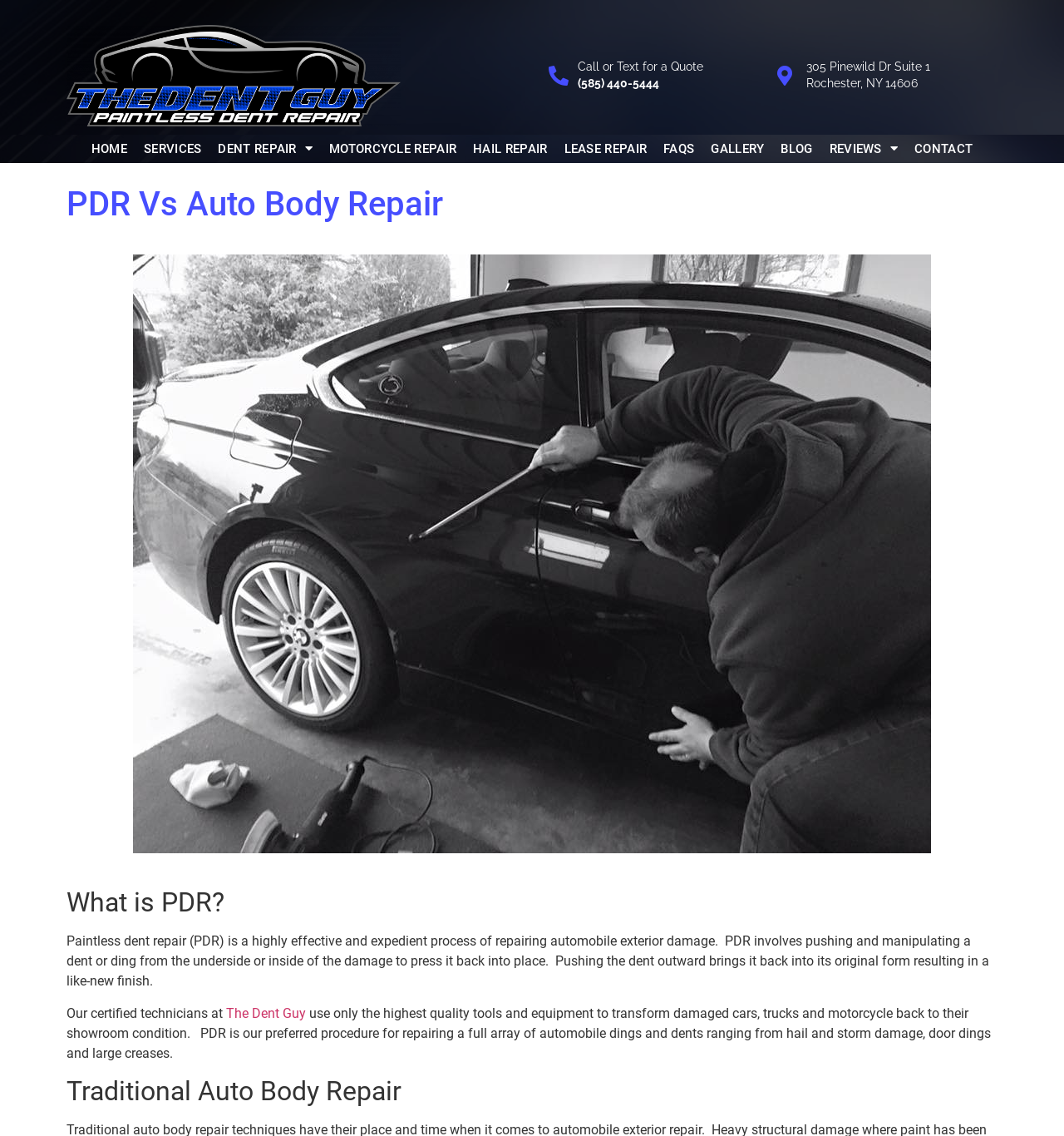What is the address of the repair service?
Based on the image, give a concise answer in the form of a single word or short phrase.

305 Pinewild Dr Suite 1 Rochester, NY 14606